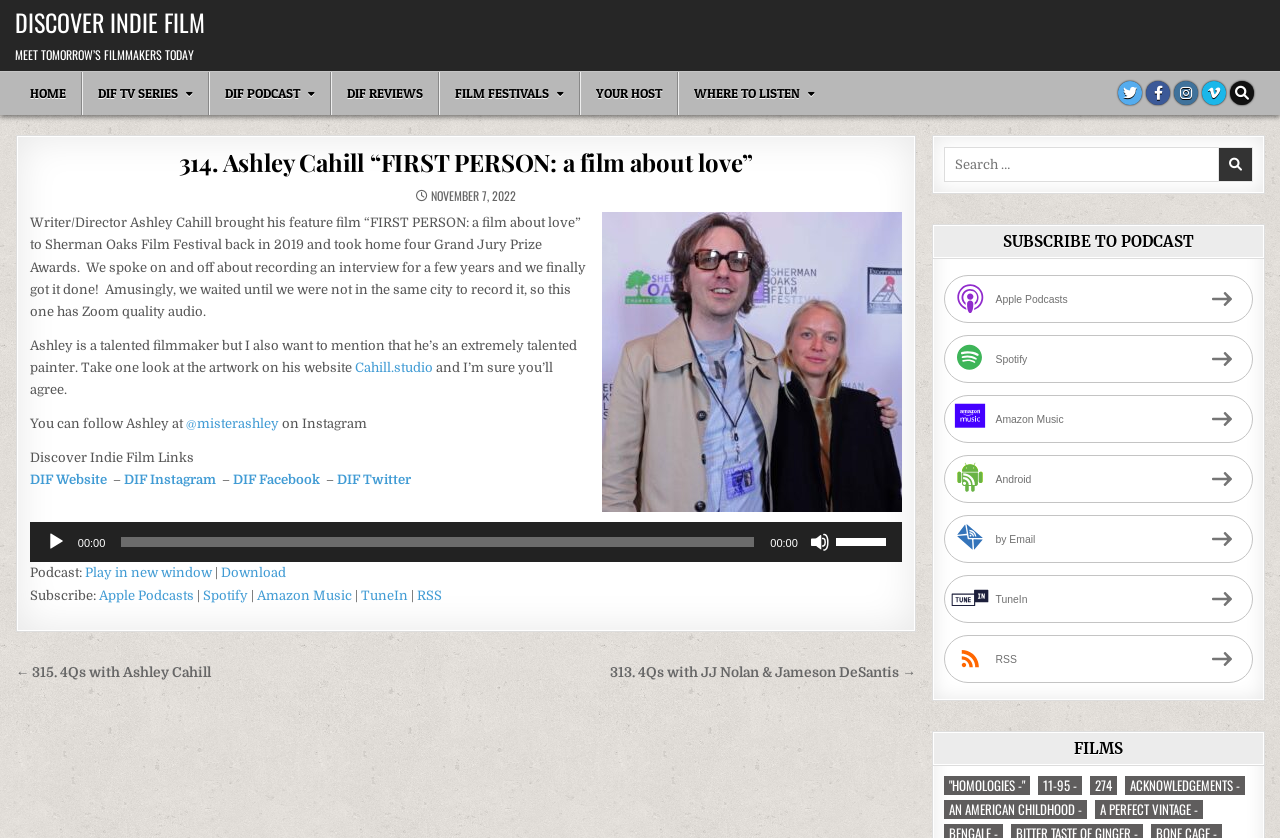Provide a short answer to the following question with just one word or phrase: How many Grand Jury Prize Awards did Ashley Cahill win?

four